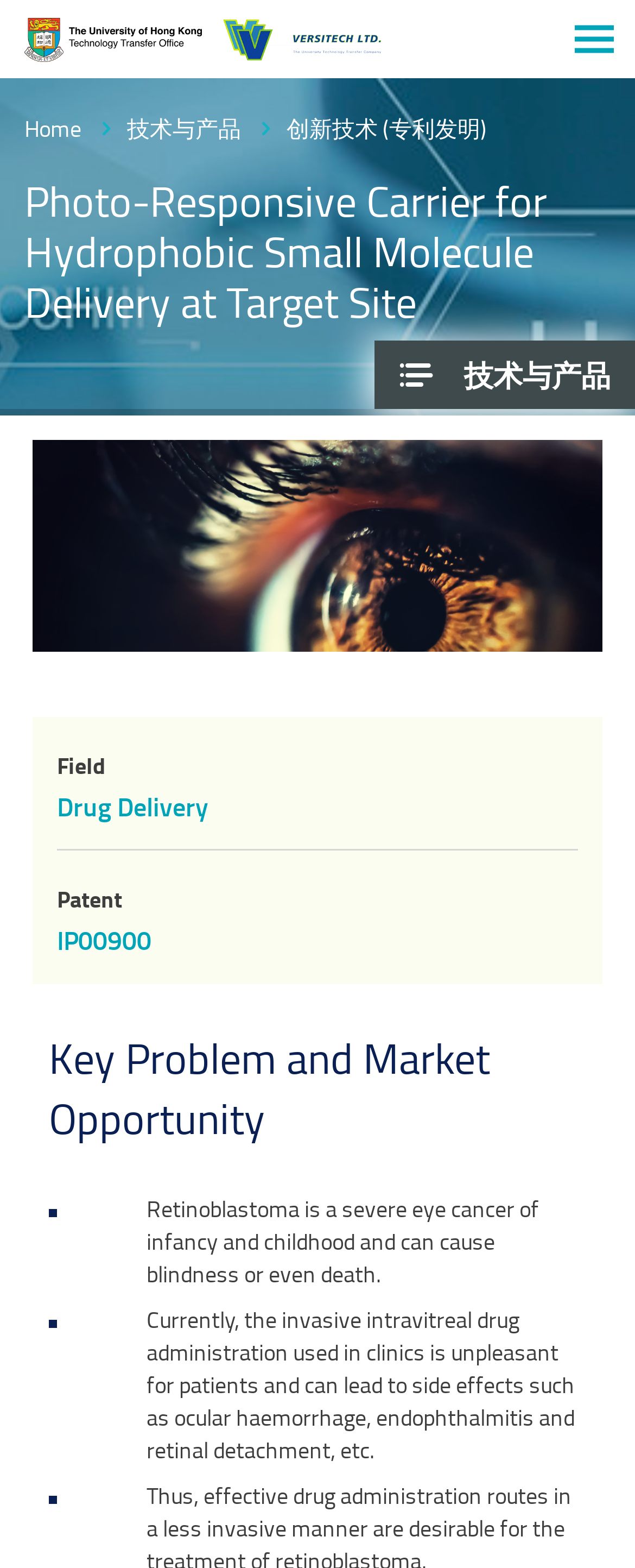What is the patent number of the technology?
Give a one-word or short-phrase answer derived from the screenshot.

IP00900